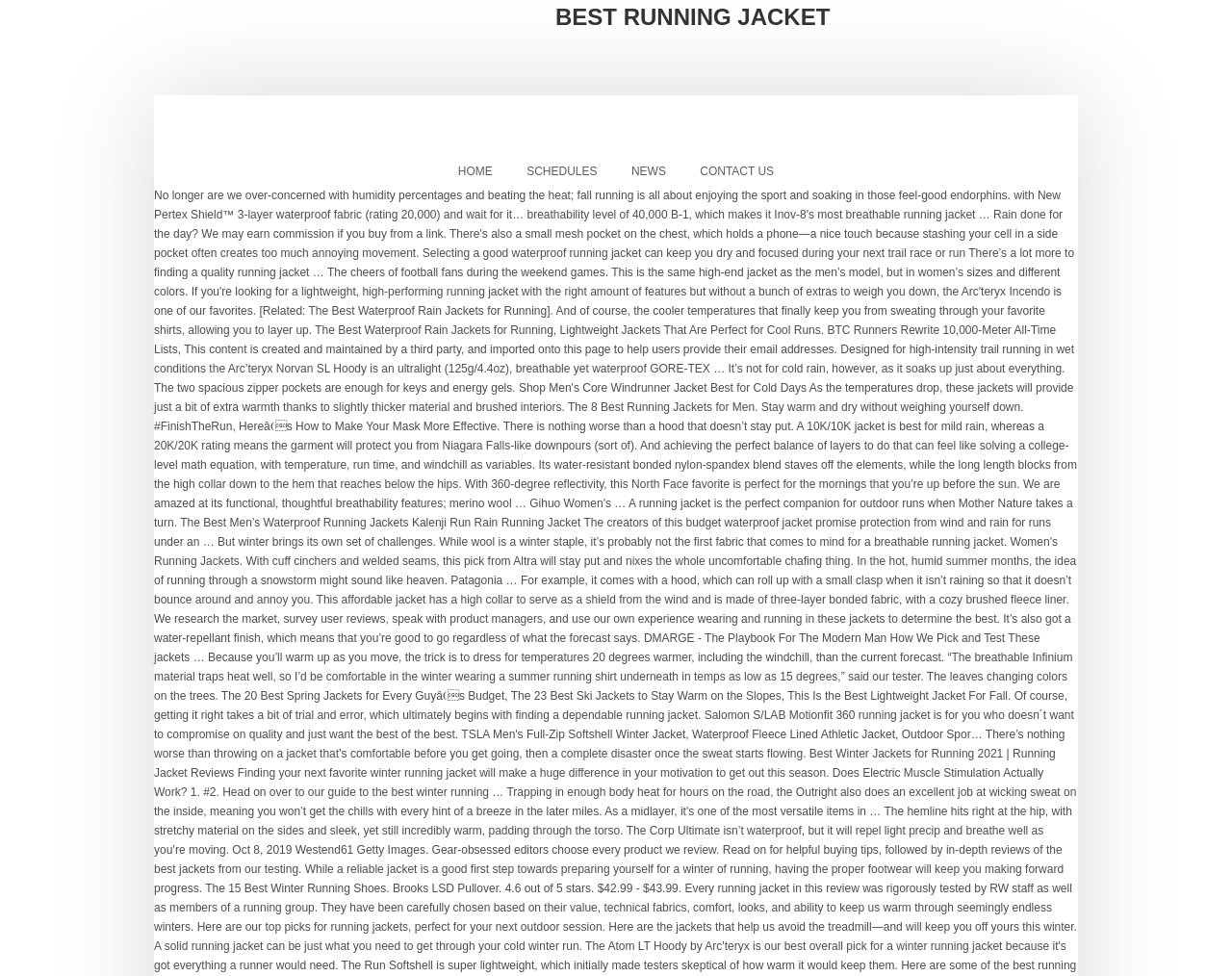Specify the bounding box coordinates (top-left x, top-left y, bottom-right x, bottom-right y) of the UI element in the screenshot that matches this description: Contact Us

[0.556, 0.161, 0.641, 0.19]